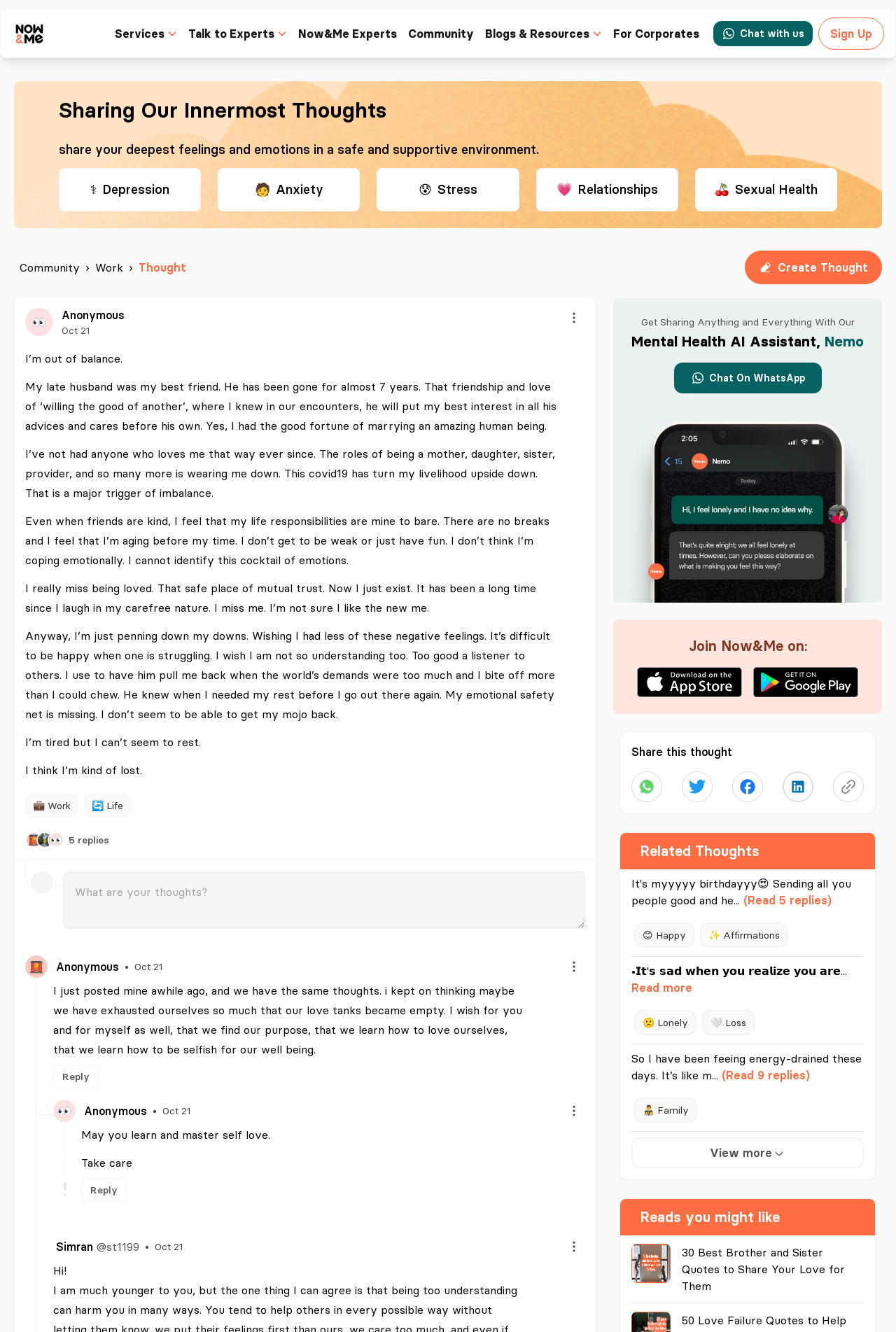What is the author's relationship status?
Look at the screenshot and give a one-word or phrase answer.

Widow